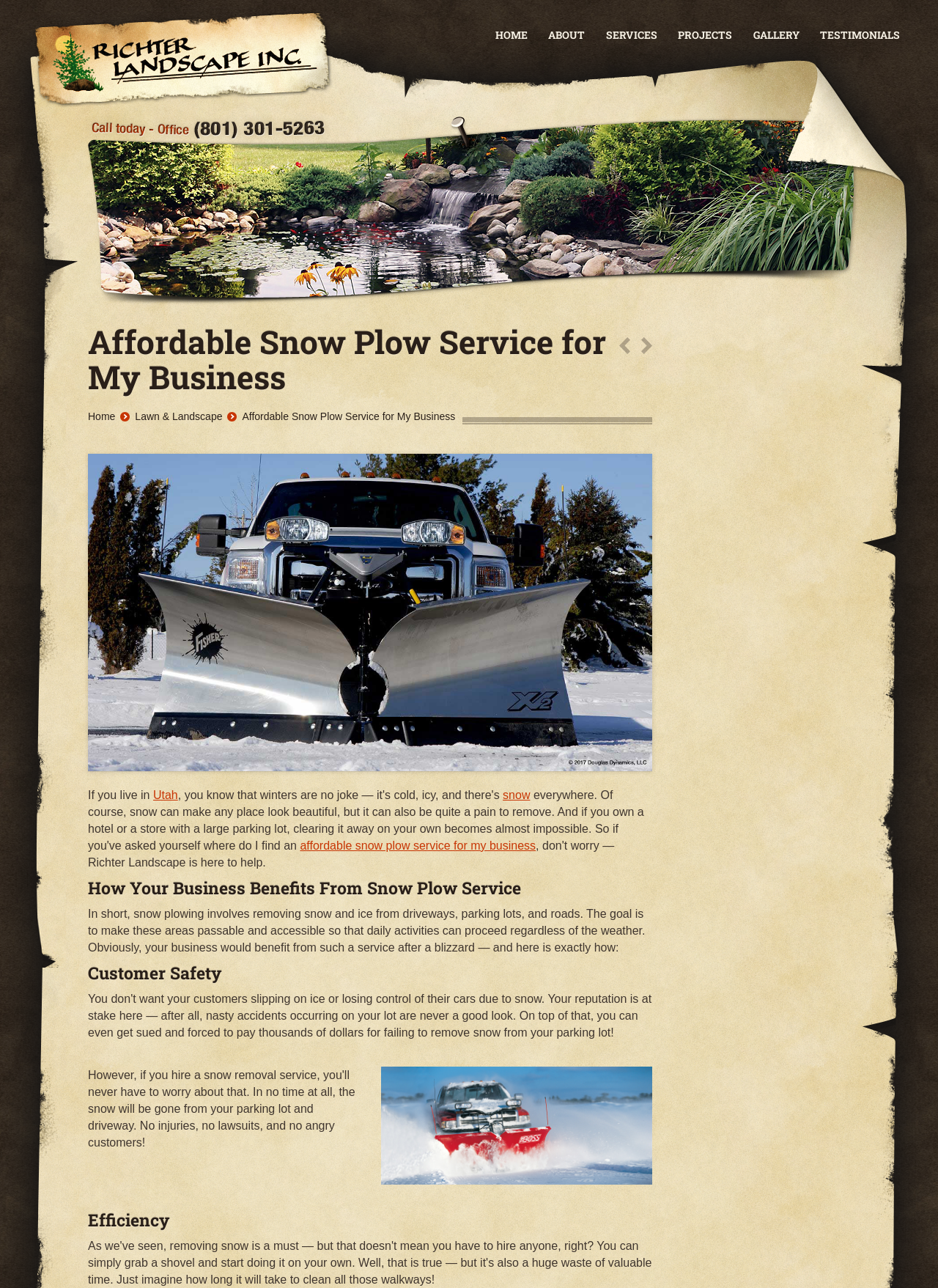Use one word or a short phrase to answer the question provided: 
What is the name of the company providing snow plow services?

Richter Landscape, Inc.